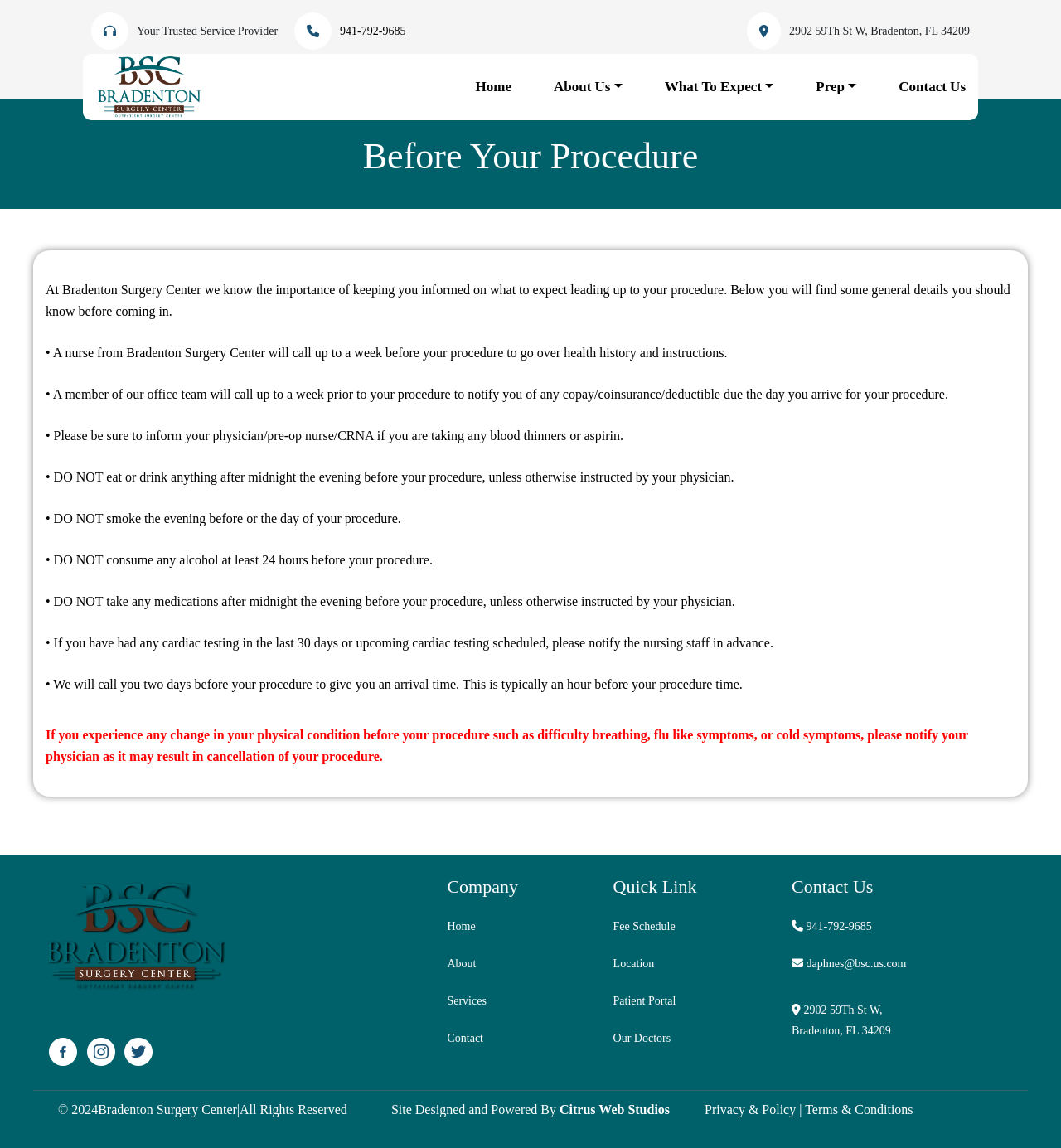Find the bounding box coordinates of the element to click in order to complete the given instruction: "Call the phone number."

[0.32, 0.022, 0.382, 0.033]